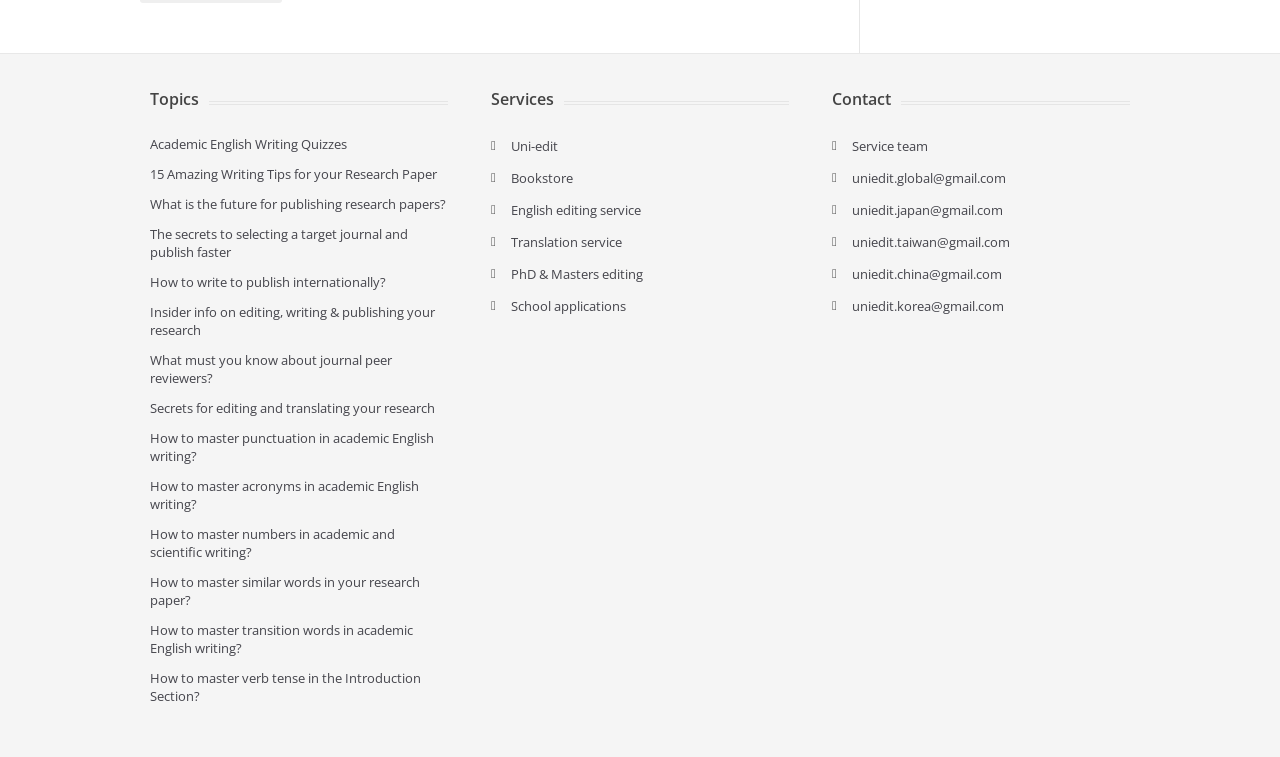From the given element description: "Academic English Writing Quizzes", find the bounding box for the UI element. Provide the coordinates as four float numbers between 0 and 1, in the order [left, top, right, bottom].

[0.117, 0.178, 0.271, 0.202]